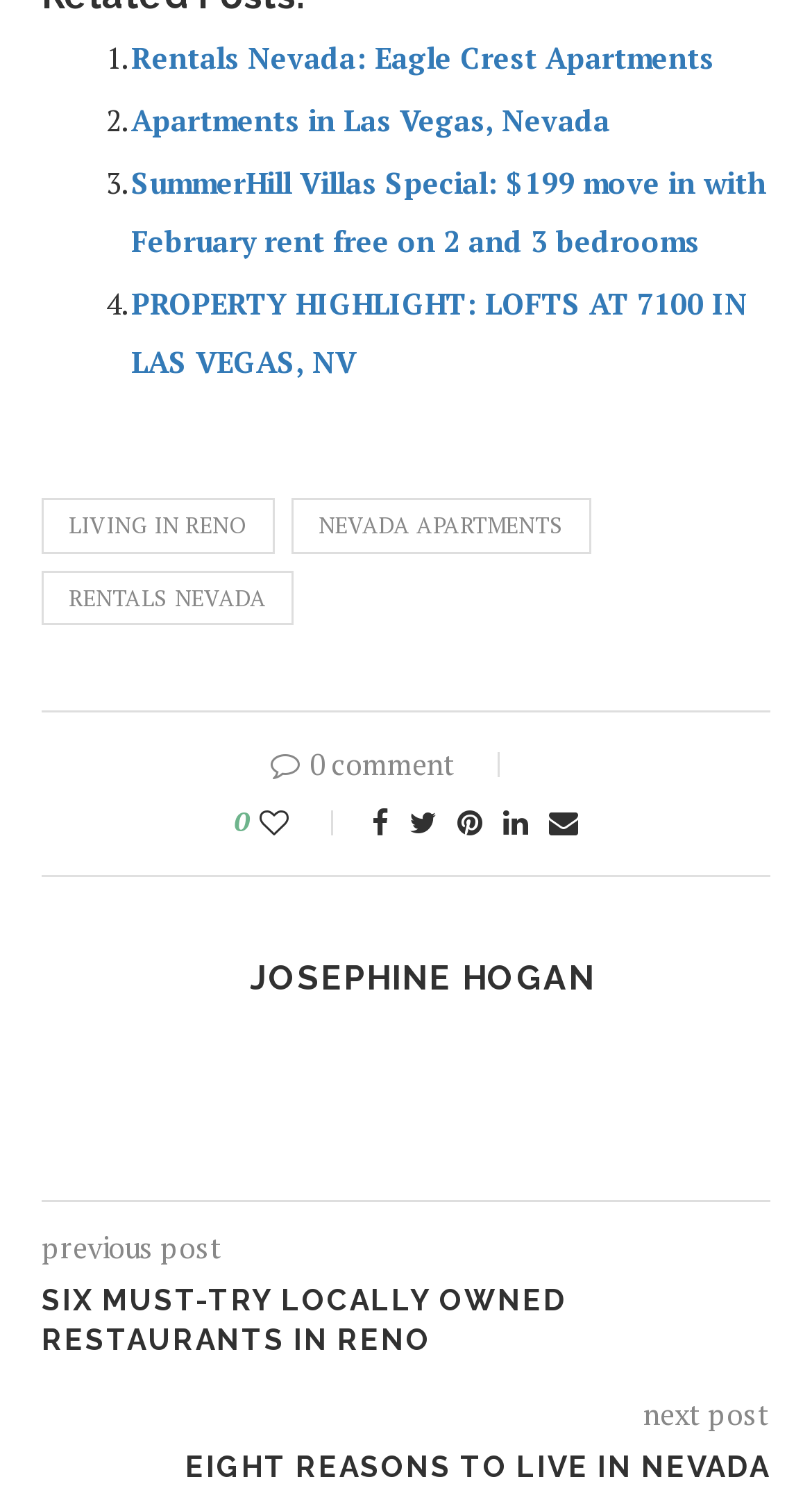Find the bounding box coordinates of the element's region that should be clicked in order to follow the given instruction: "Read about LIVING IN RENO". The coordinates should consist of four float numbers between 0 and 1, i.e., [left, top, right, bottom].

[0.051, 0.334, 0.338, 0.37]